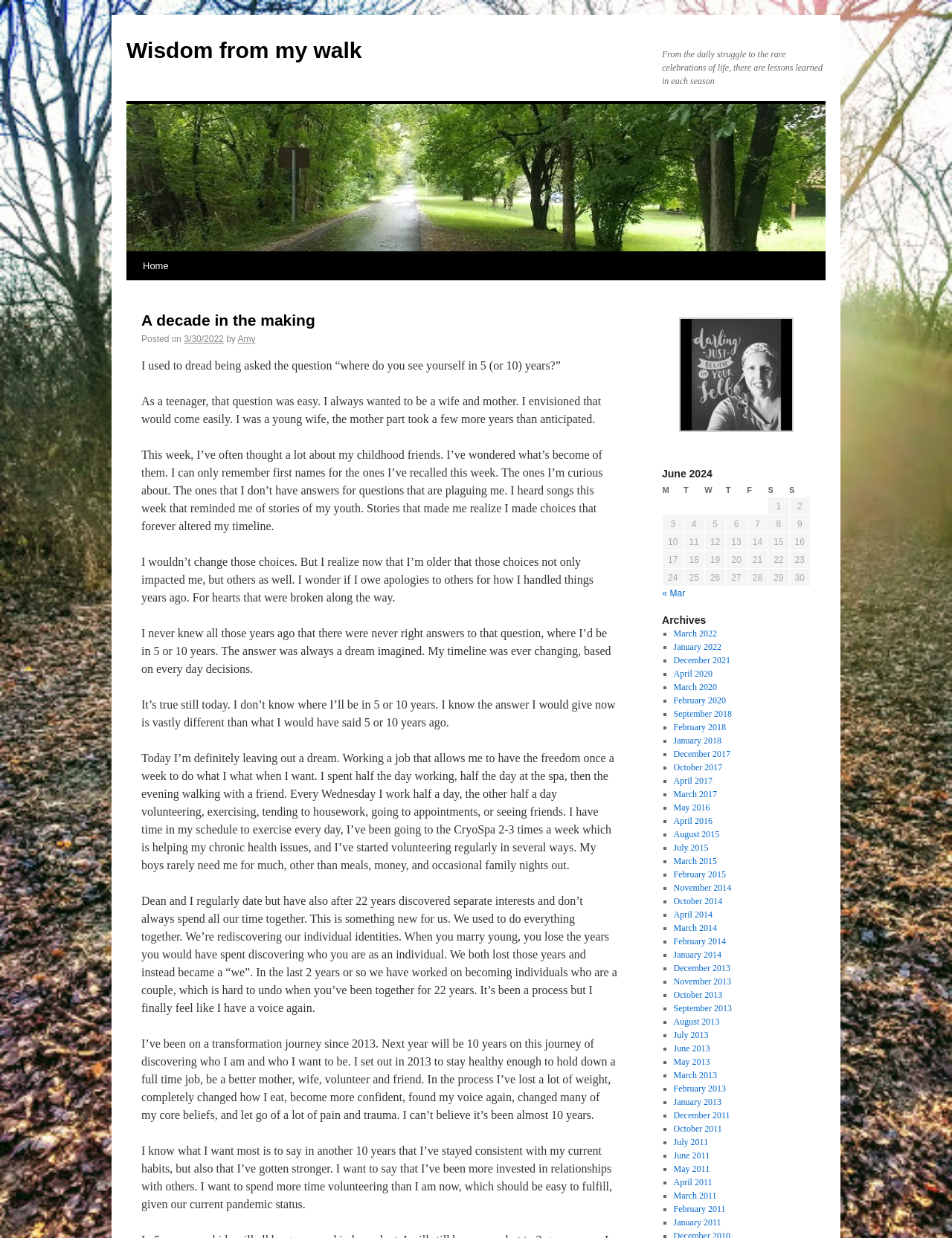Please determine the bounding box coordinates of the element to click on in order to accomplish the following task: "Check the calendar for June 2024". Ensure the coordinates are four float numbers ranging from 0 to 1, i.e., [left, top, right, bottom].

[0.695, 0.377, 0.852, 0.485]